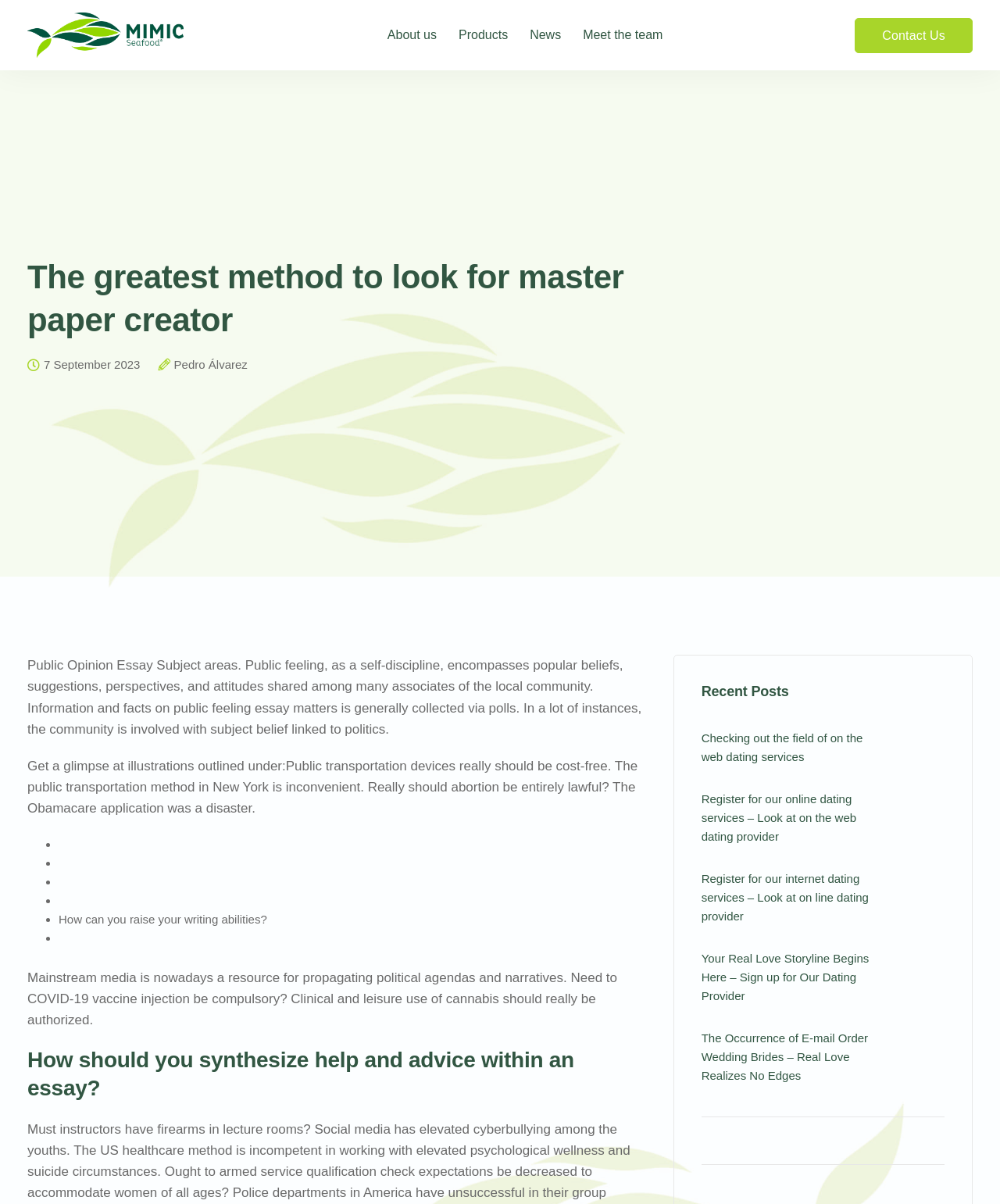Summarize the webpage in an elaborate manner.

The webpage appears to be a blog or article page focused on academic writing and online dating services. At the top, there is a logo or image of "Mimic Seafood" accompanied by a link to the same name. Below this, there is a navigation menu with links to "About us", "Products", "News", "Meet the team", and "Contact Us".

The main content of the page is divided into several sections. The first section has a heading "The greatest method to look for master paper creator" and a subheading "7 September 2023". Below this, there is a link to "Pedro Álvarez" and a paragraph discussing public opinion essay topics.

The next section appears to be a list of essay topics, with bullet points marked by list markers. The topics include "Public transportation devices should be free", "The public transportation system in New York is inconvenient", and "Should abortion be entirely legal?".

Following this, there is a section with a heading "How can you raise your writing abilities?" and another list of bullet points. The next section has a heading "Mainstream media is nowadays a resource for propagating political agendas and narratives" and discusses topics such as COVID-19 vaccine injection and the use of cannabis.

Further down, there is a section with a heading "How should you synthesize help and advice within an essay?" and another section with a heading "Recent Posts". The "Recent Posts" section contains links to several articles related to online dating services, including "Checking out the field of online dating services", "Register for our online dating services", and "The Occurrence of E-mail Order Wedding Brides".